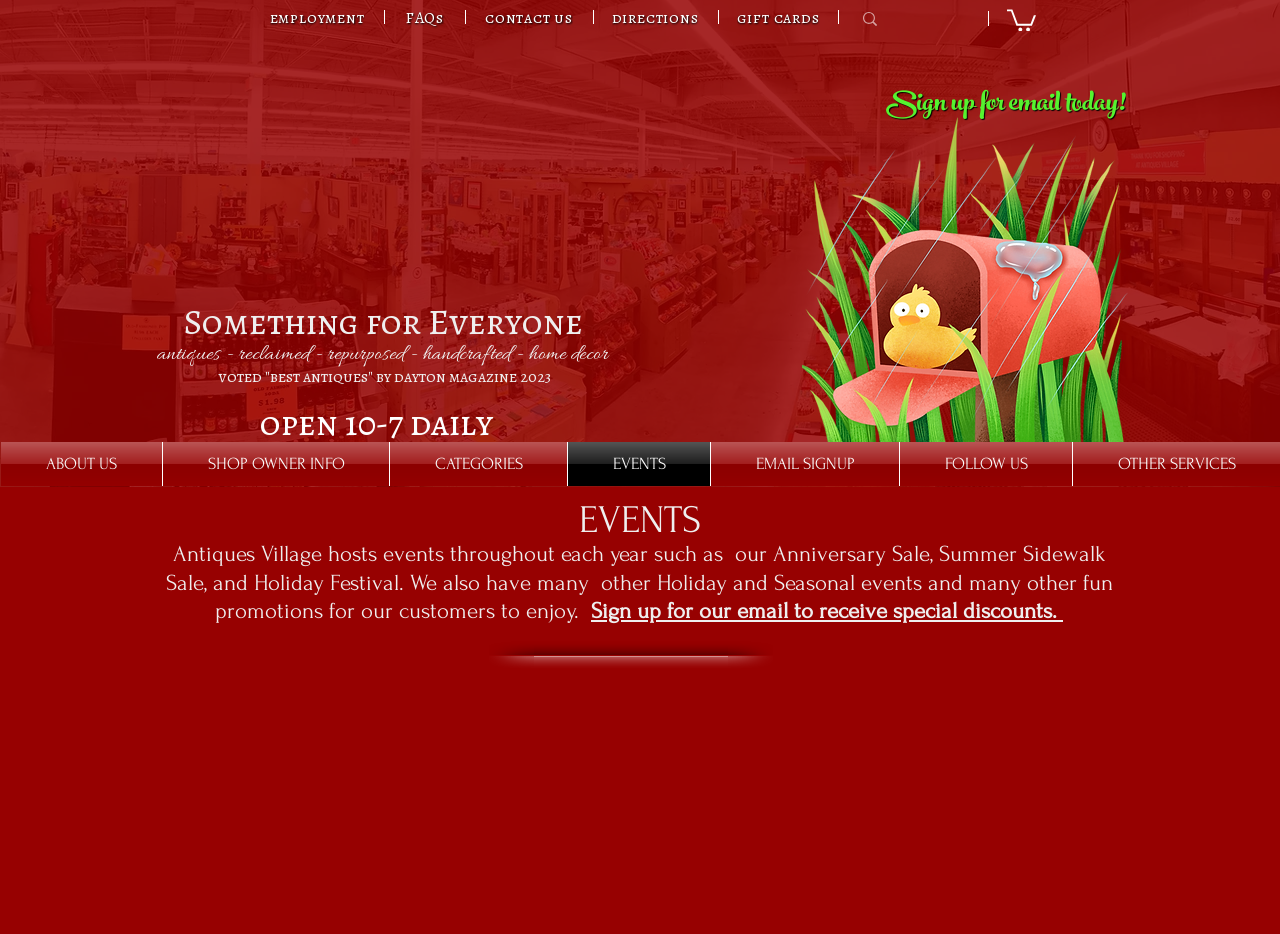Using the description "EMAIL SIGNUP", locate and provide the bounding box of the UI element.

[0.555, 0.474, 0.702, 0.521]